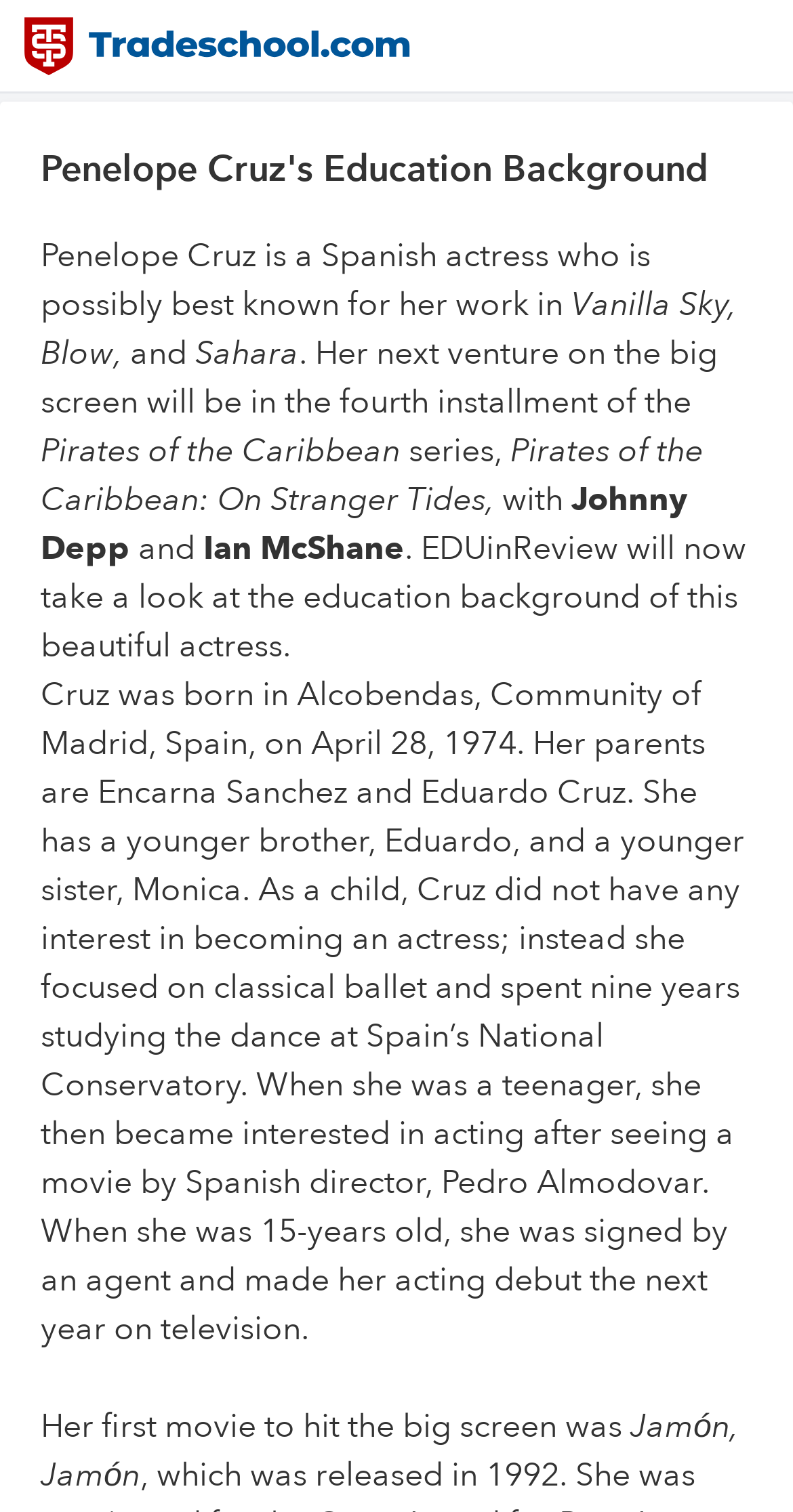Give a one-word or short phrase answer to this question: 
Who is the Spanish director that inspired Penelope Cruz to act?

Pedro Almodovar